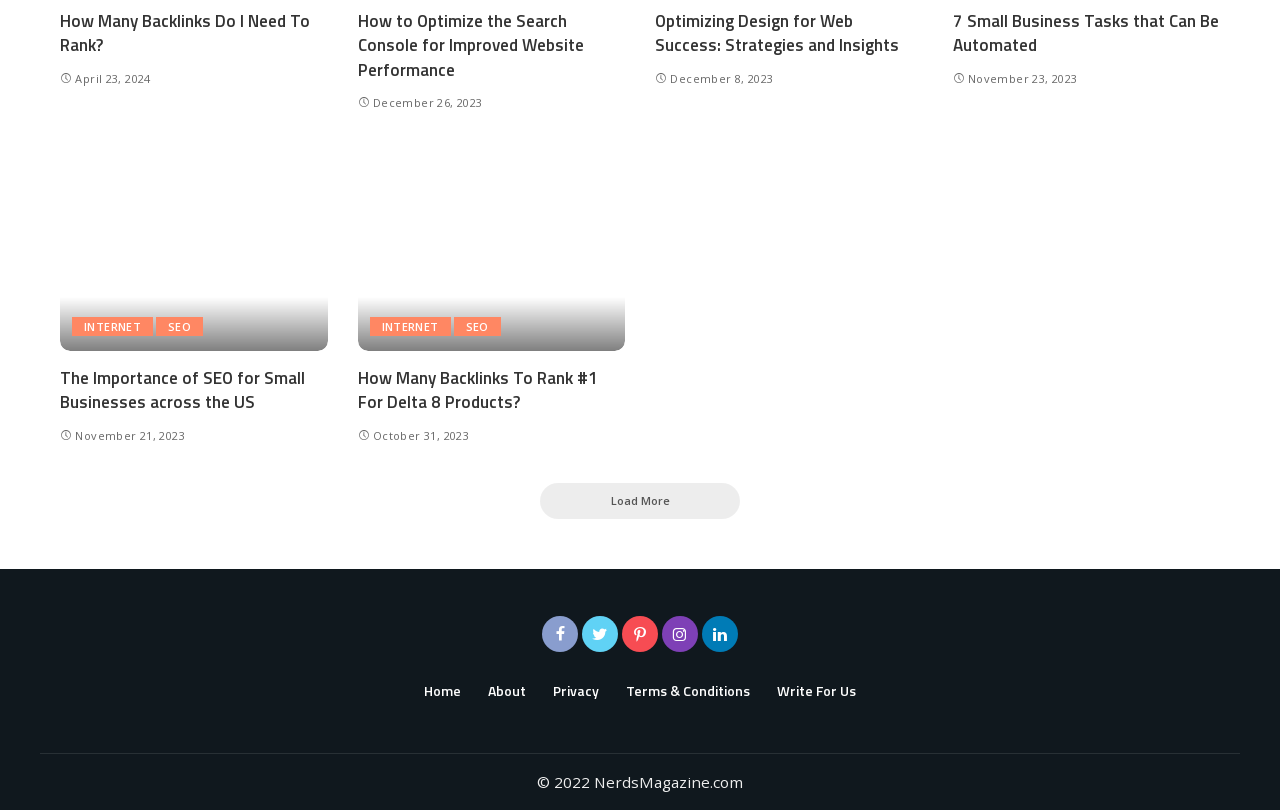Determine the bounding box coordinates for the UI element with the following description: "Load More". The coordinates should be four float numbers between 0 and 1, represented as [left, top, right, bottom].

[0.422, 0.596, 0.578, 0.641]